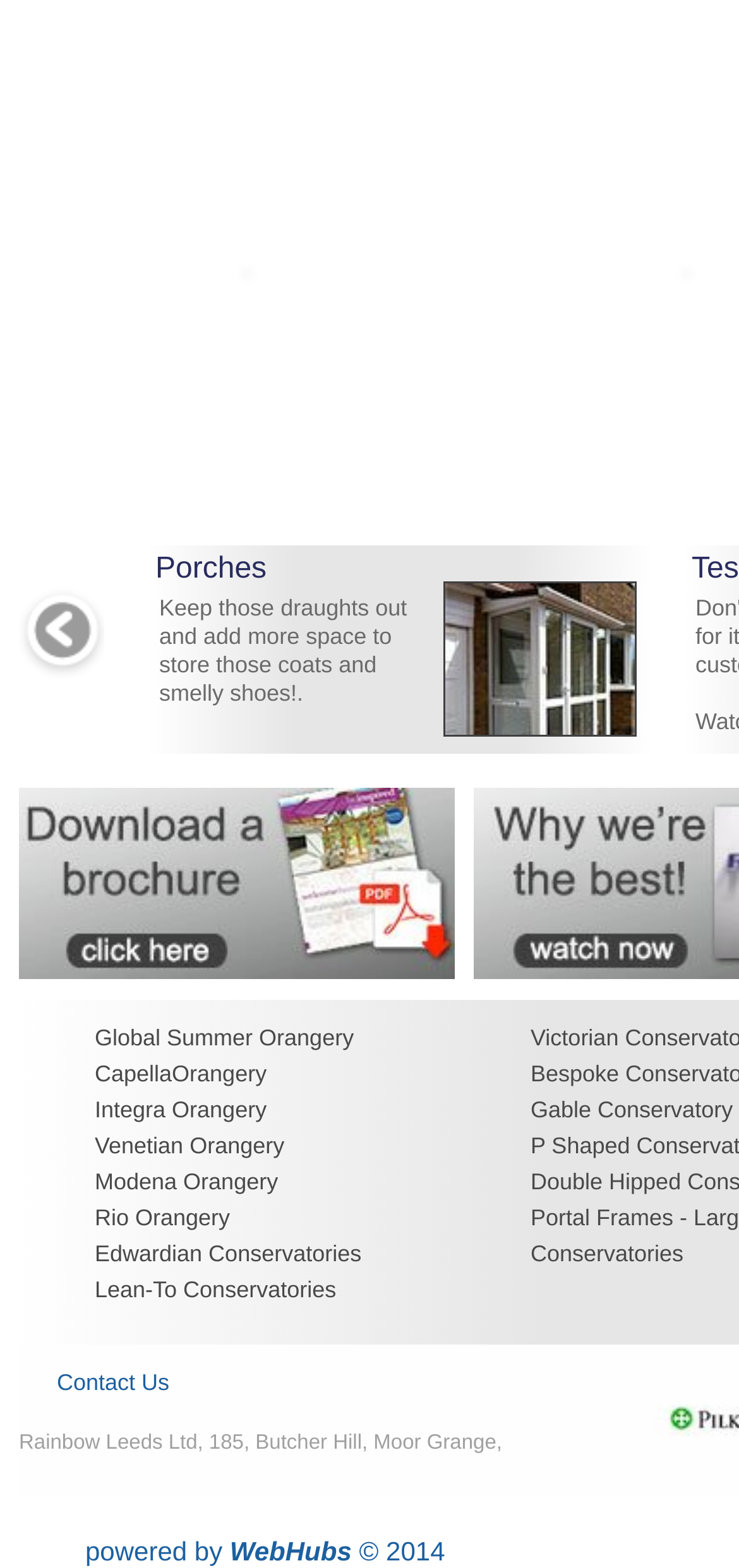Locate the bounding box coordinates of the clickable region necessary to complete the following instruction: "Contact Us". Provide the coordinates in the format of four float numbers between 0 and 1, i.e., [left, top, right, bottom].

[0.051, 0.873, 0.229, 0.89]